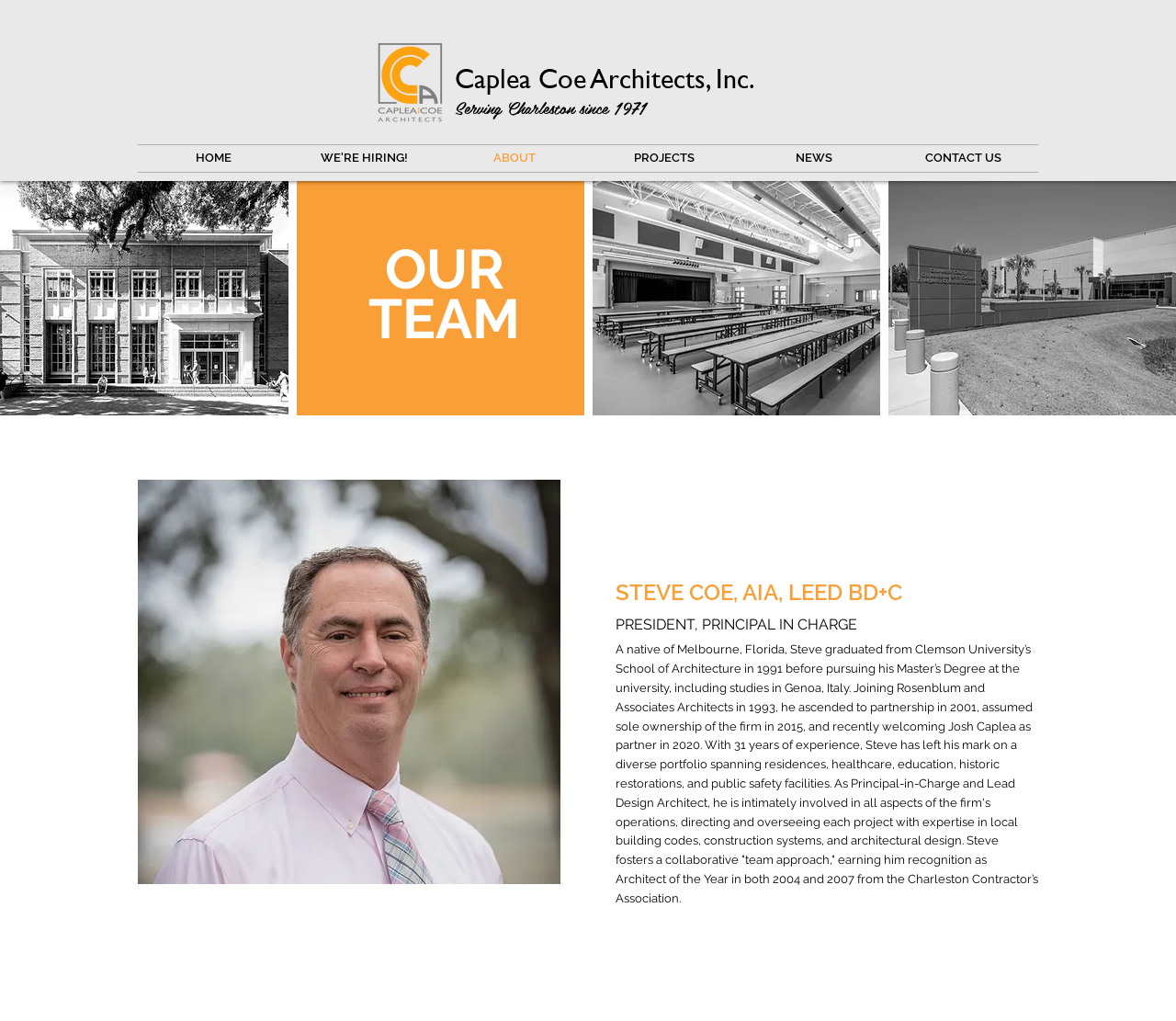Please provide the main heading of the webpage content.

Caplea Coe Architects, Inc. 